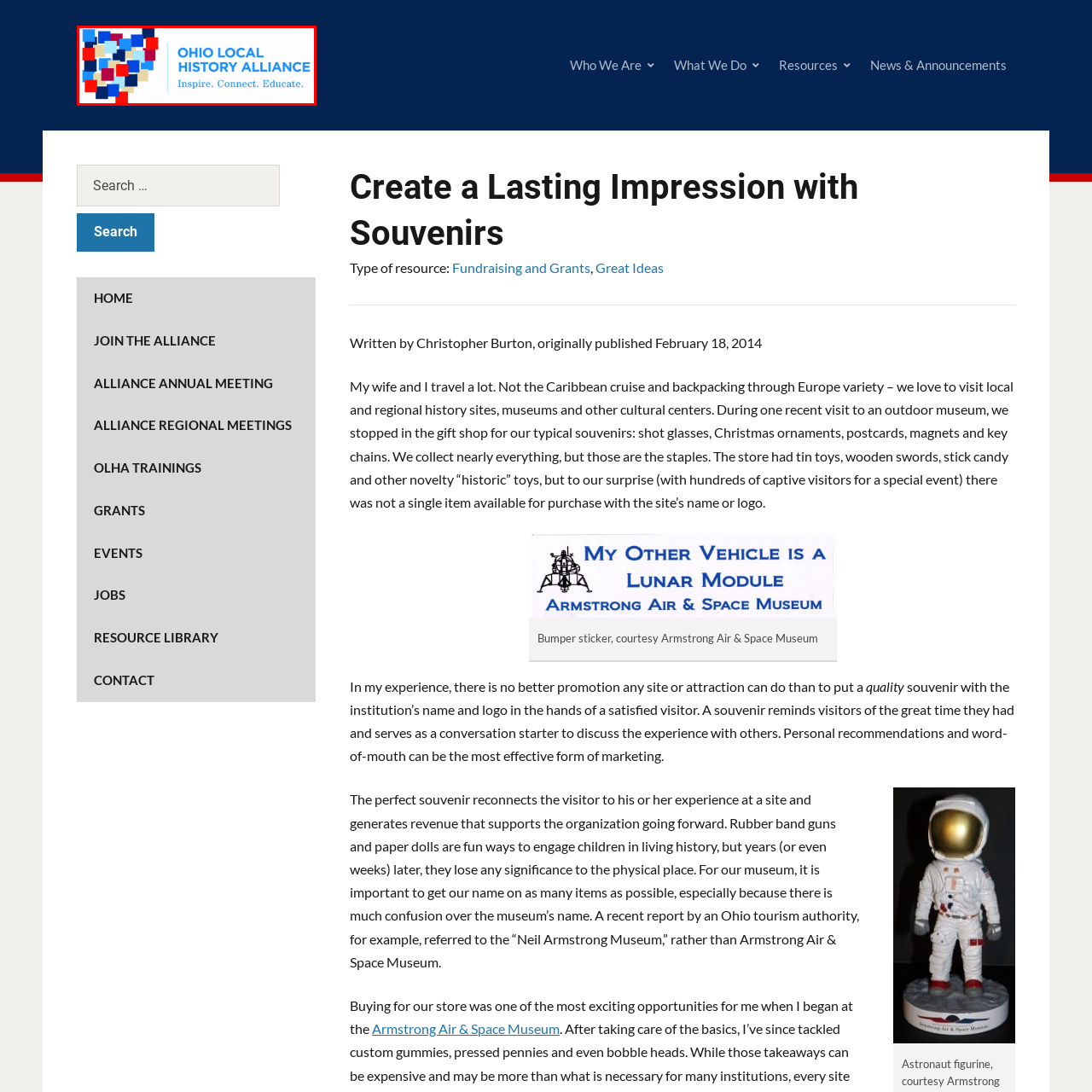Generate a detailed caption for the picture that is marked by the red rectangle.

The image features the logo of the Ohio Local History Alliance, which is composed of a vibrant and colorful abstract design with various square shapes in shades of blue, red, and other colors. Below the graphic element, the text reads "OHIO LOCAL HISTORY ALLIANCE" in bold blue letters, emphasizing the organization's name. The tagline "Inspire. Connect. Educate." is presented beneath the name, highlighting the core mission of the alliance to promote local history, foster community engagement, and provide educational resources. This logo signifies the alliance's commitment to celebrating and preserving the rich history of Ohio through collaboration and outreach efforts.